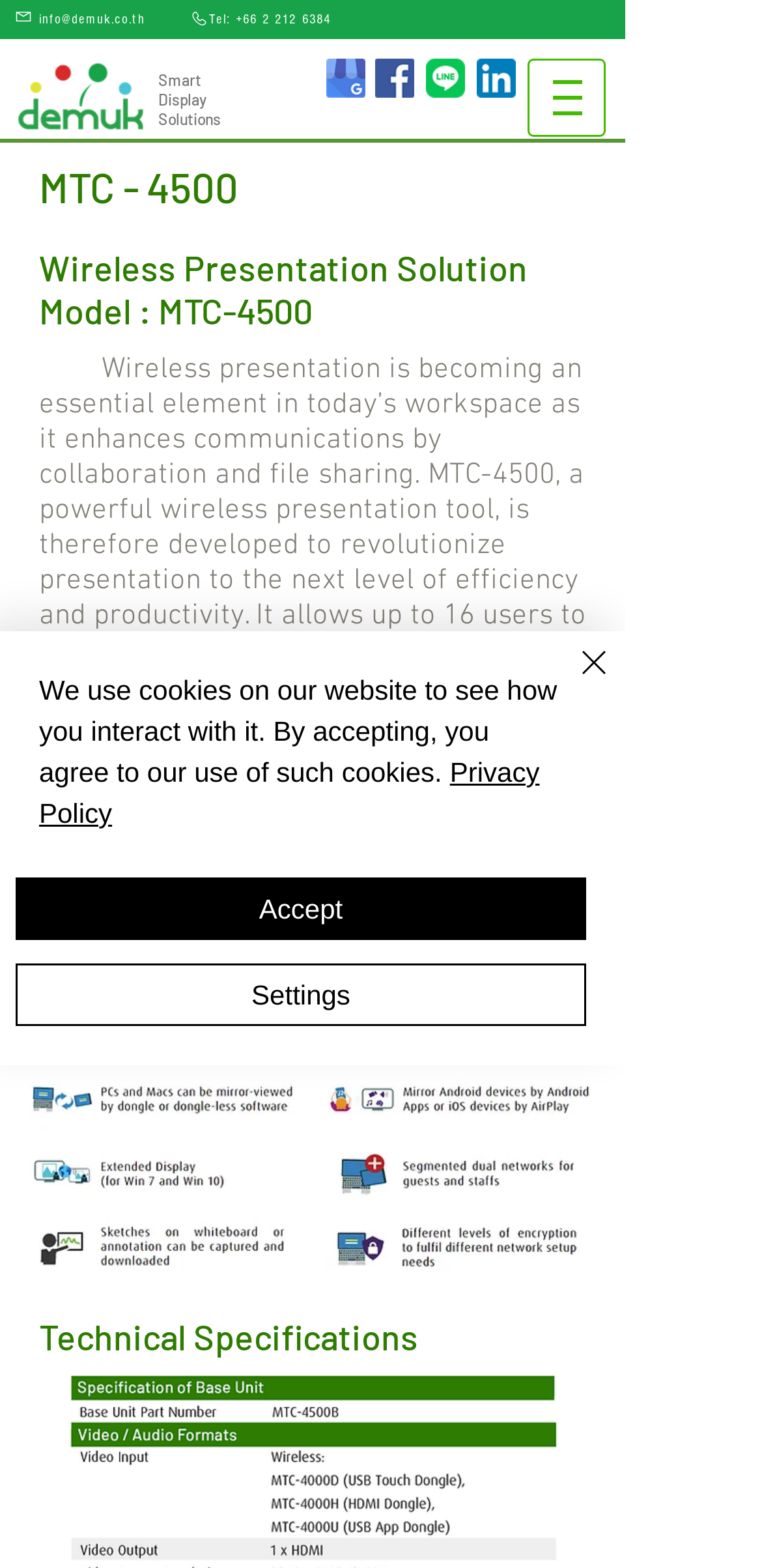Analyze the image and answer the question with as much detail as possible: 
What is the maximum video output resolution supported by the MTC-4500?

I found this information in the StaticText element that describes the MTC-4500 wireless presentation tool. It states that the MTC-4500 supports video output of up to 4K@60Hz.